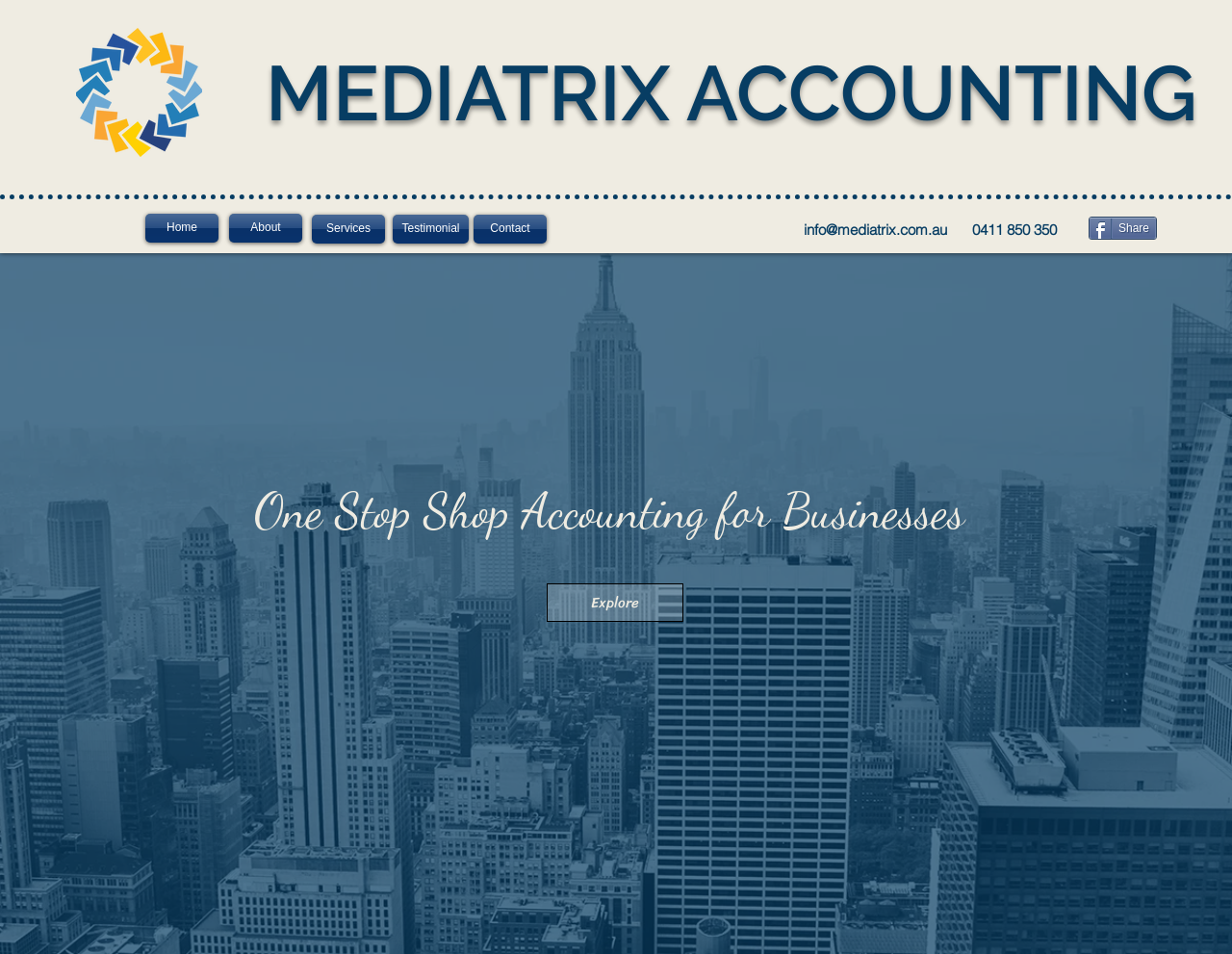Please give a succinct answer using a single word or phrase:
What is the email address of Mediatrix Accounting?

info@mediatrix.com.au